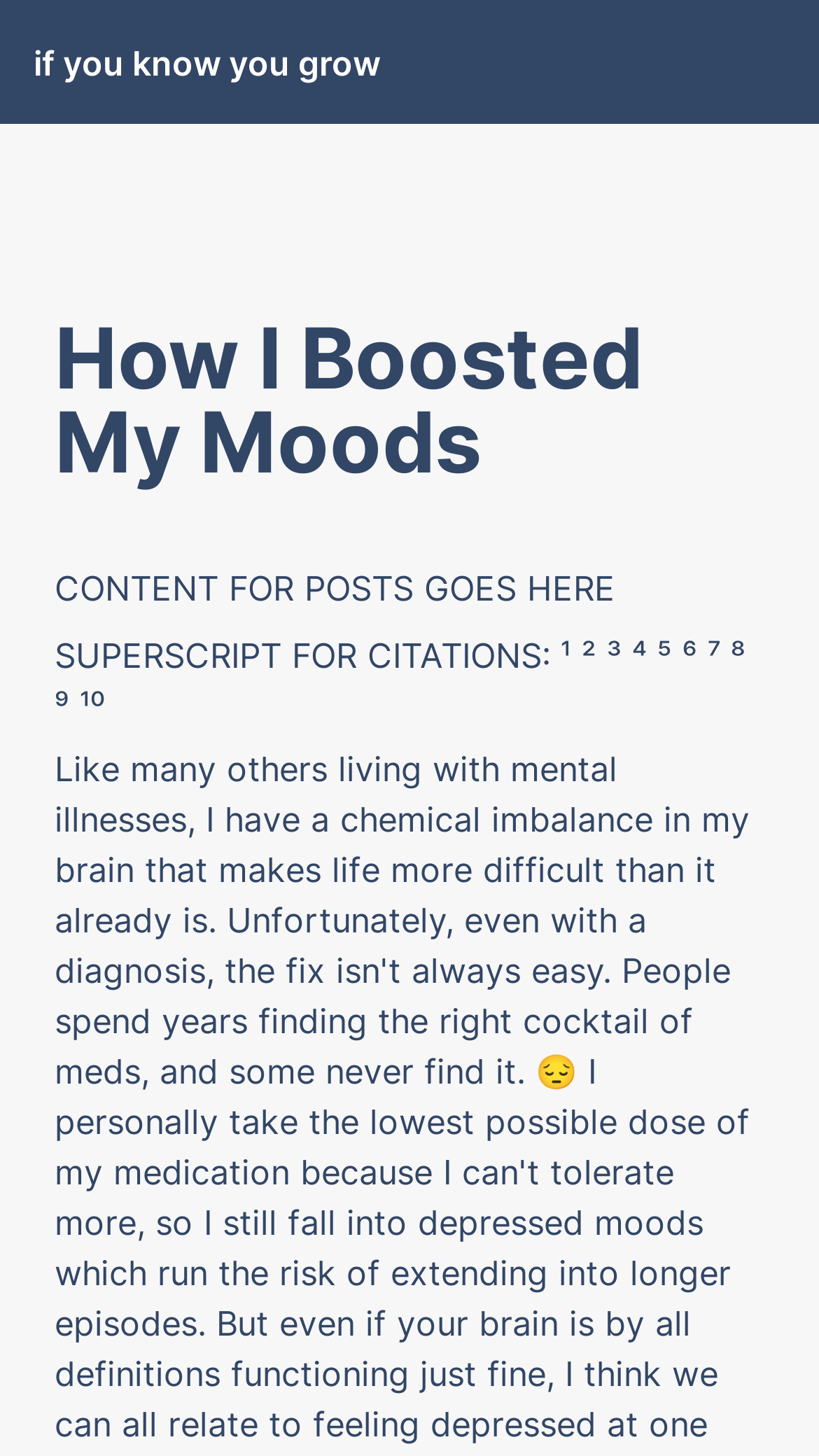Determine the bounding box coordinates in the format (top-left x, top-left y, bottom-right x, bottom-right y). Ensure all values are floating point numbers between 0 and 1. Identify the bounding box of the UI element described by: if you know you grow

[0.021, 0.0, 0.485, 0.085]